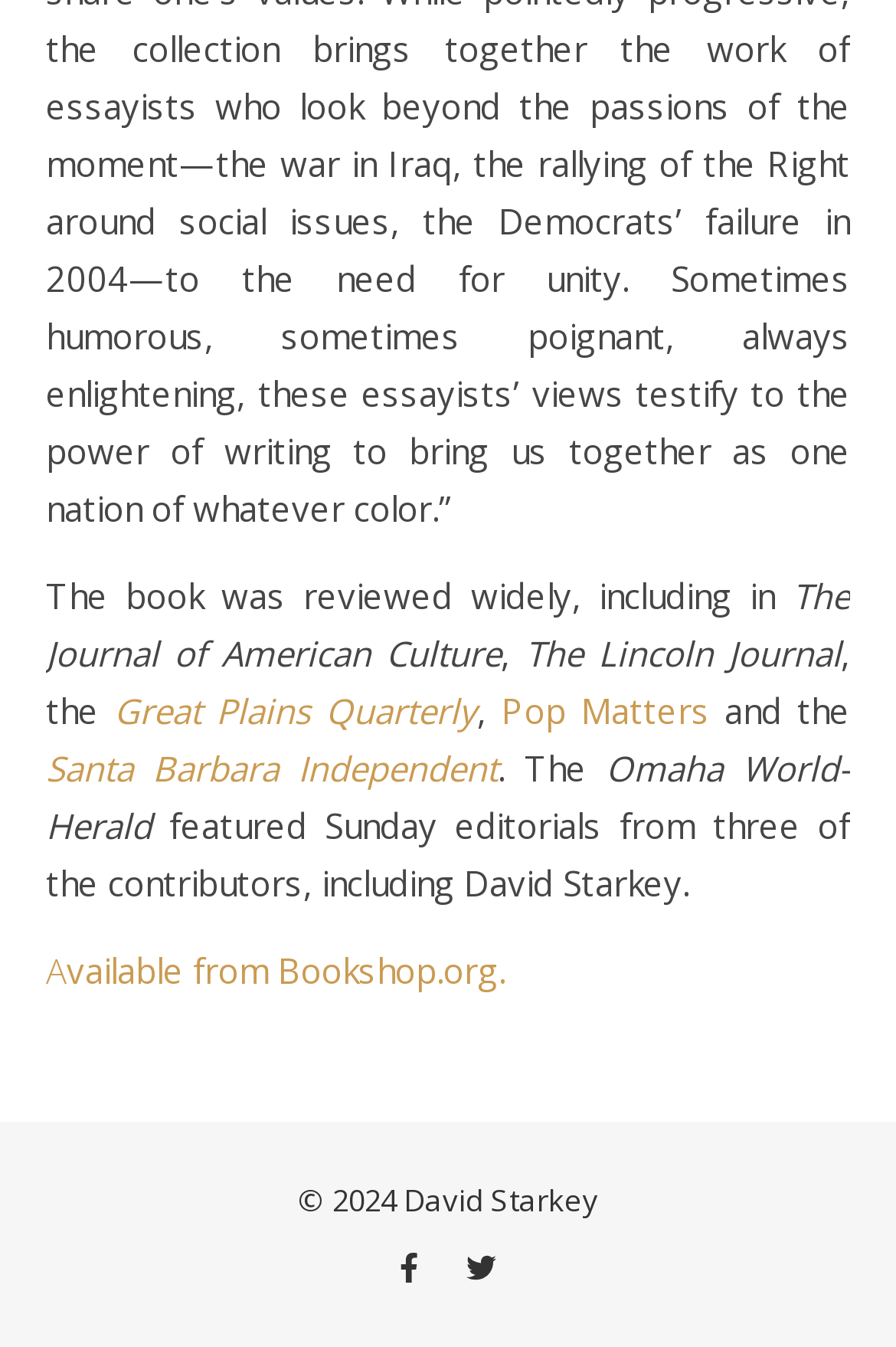Given the description "Pop Matters", determine the bounding box of the corresponding UI element.

[0.56, 0.51, 0.792, 0.544]